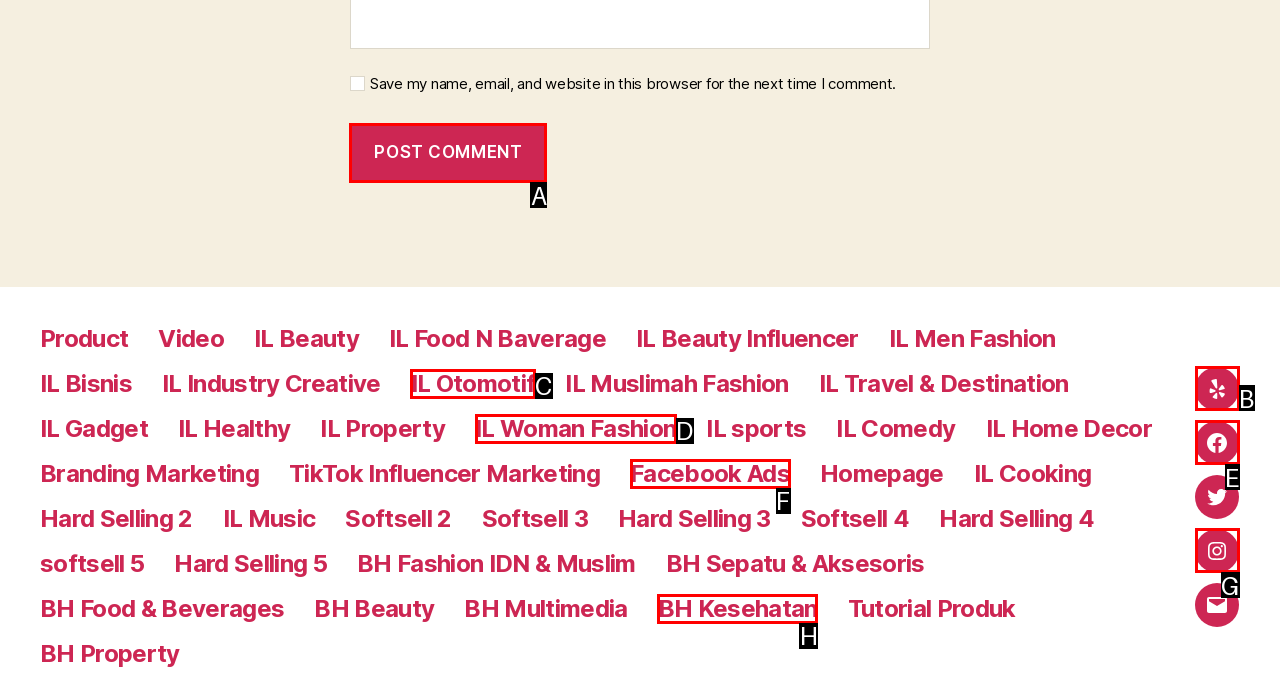Specify which UI element should be clicked to accomplish the task: Click the Post Comment button. Answer with the letter of the correct choice.

A